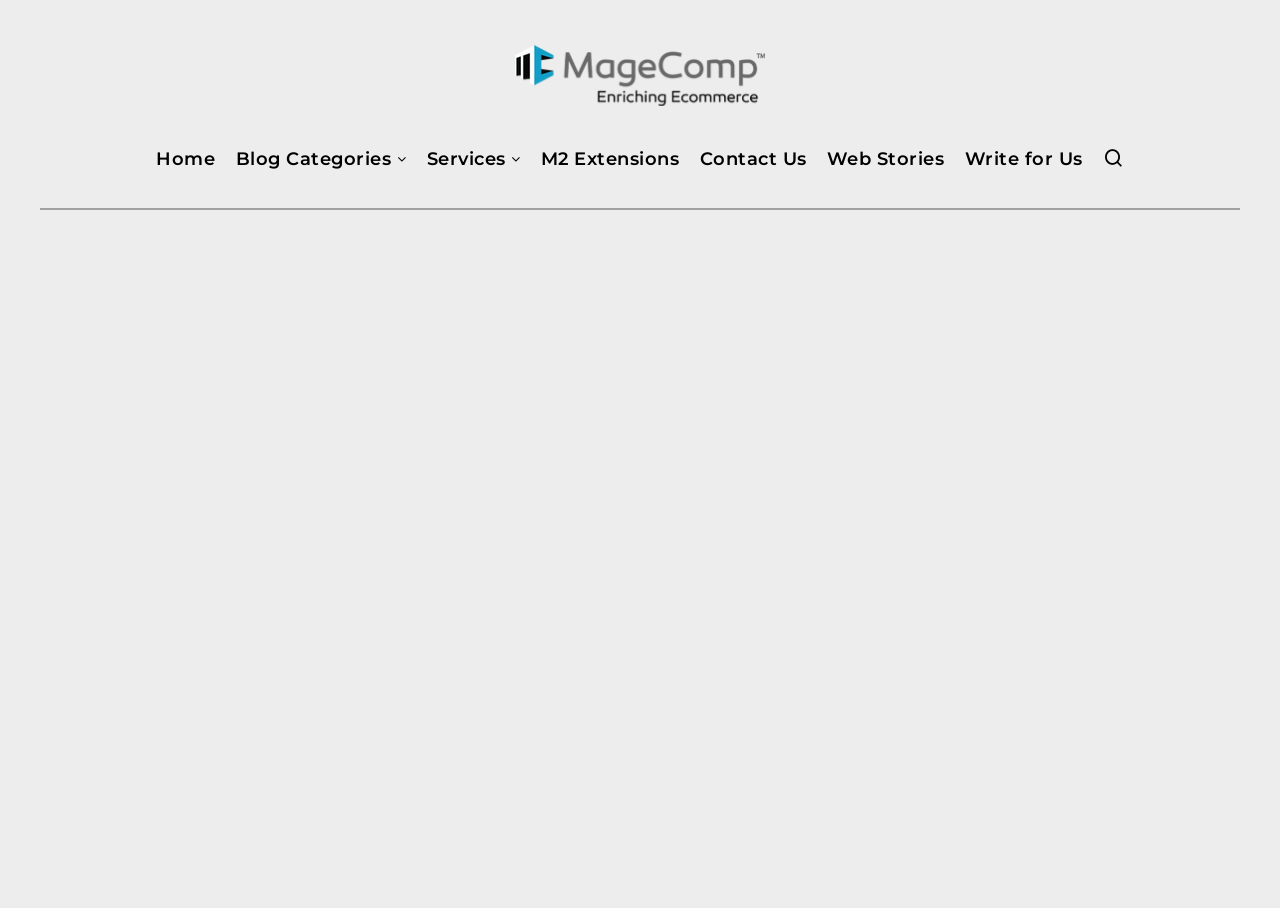Who is the author of the article?
Using the picture, provide a one-word or short phrase answer.

Gaurav Jain